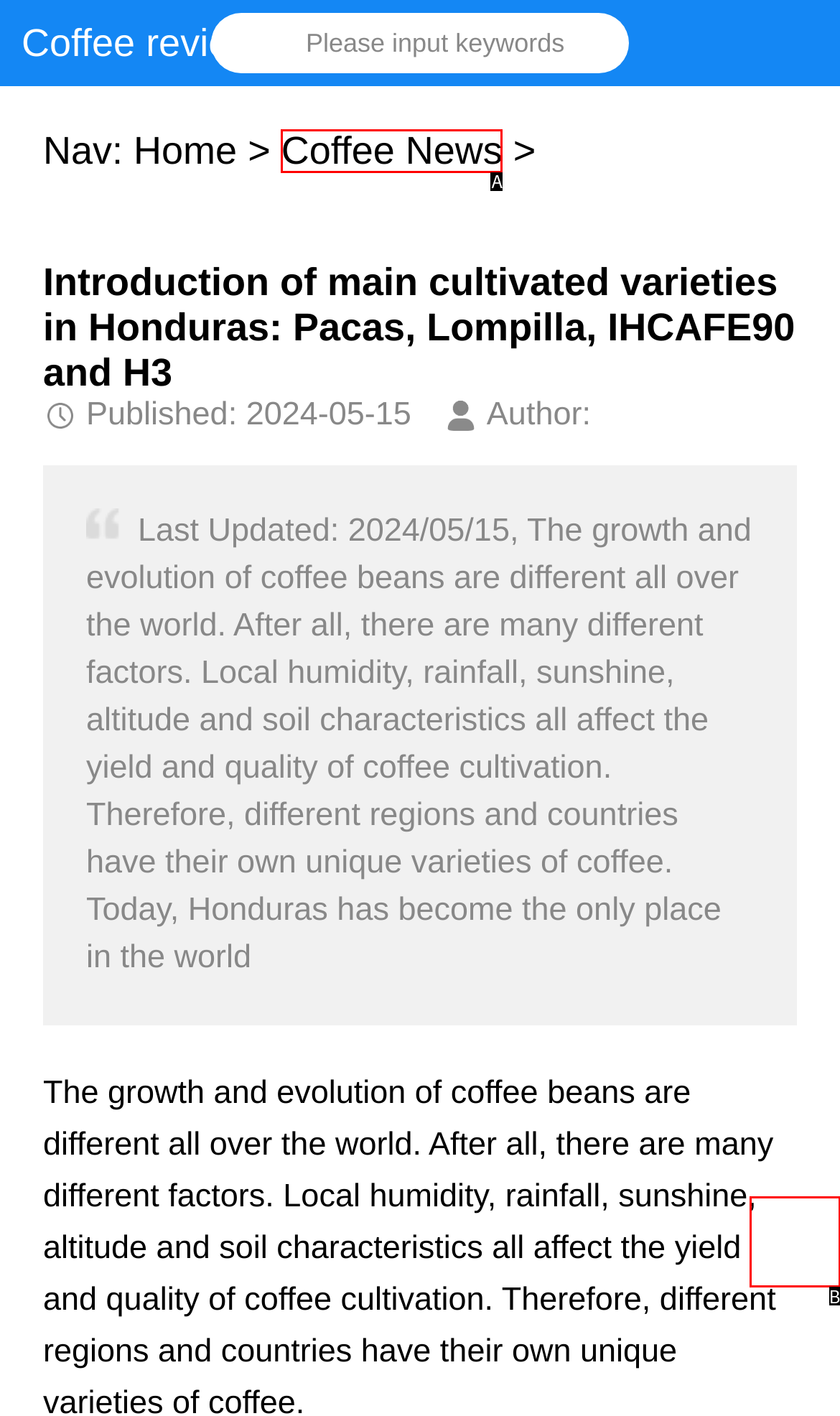From the available choices, determine which HTML element fits this description: Coffee News Respond with the correct letter.

A